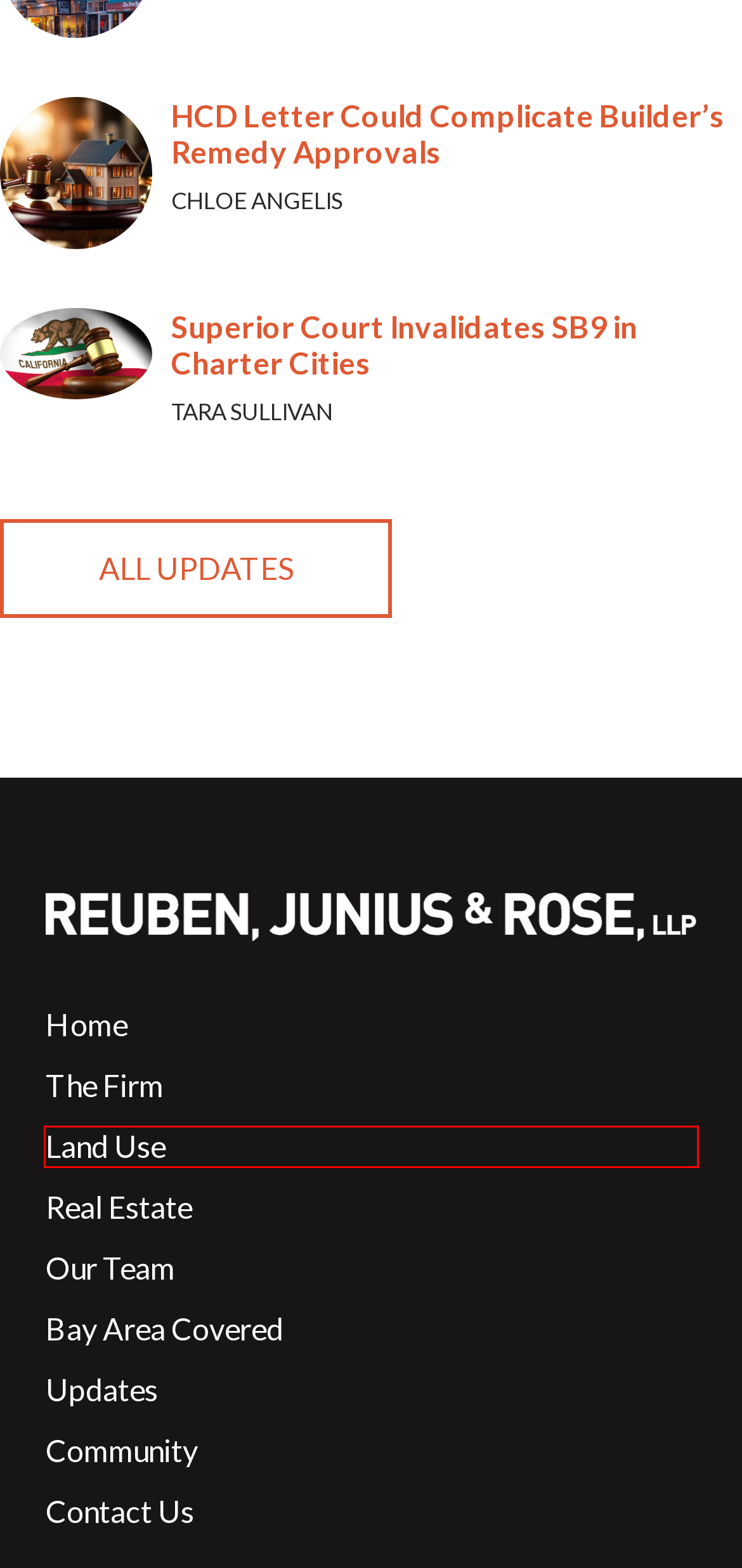Given a screenshot of a webpage with a red bounding box around an element, choose the most appropriate webpage description for the new page displayed after clicking the element within the bounding box. Here are the candidates:
A. The Firm - Reuben, Junius & Rose, LLP
B. HCD Letter Could Complicate Builder’s Remedy Approvals - Reuben, Junius & Rose, LLP
C. Contact - Reuben, Junius & Rose, LLP
D. Land Use, Planning and Zoning - Reuben, Junius & Rose, LLP
E. E-Updates - Reuben, Junius & Rose, LLP
F. Updates - Reuben, Junius & Rose, LLP
G. Community - Reuben, Junius & Rose, LLP
H. Superior Court Invalidates SB9 in Charter Cities - Reuben, Junius & Rose, LLP

D